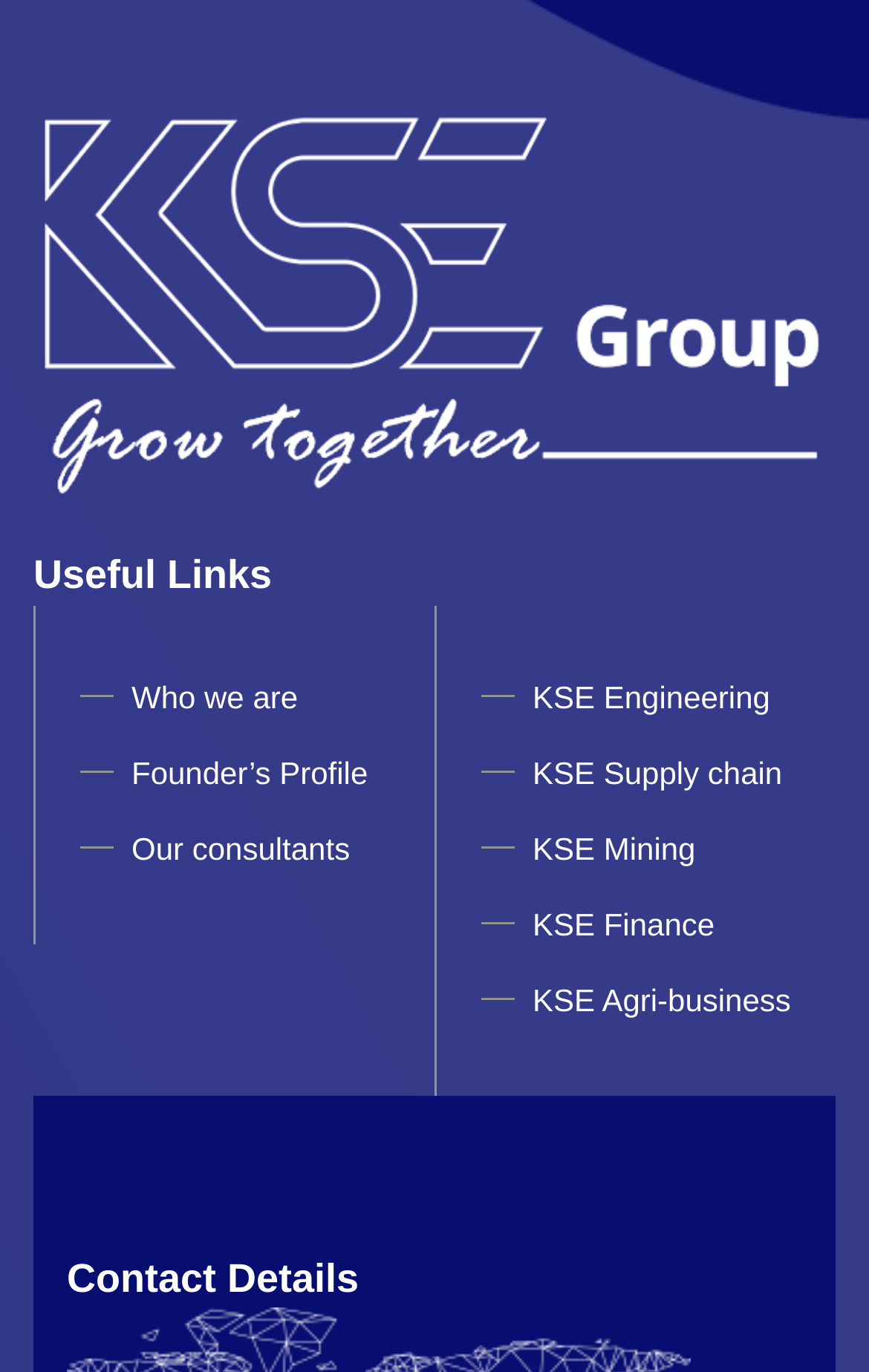Refer to the element description KSE Agri-business and identify the corresponding bounding box in the screenshot. Format the coordinates as (top-left x, top-left y, bottom-right x, bottom-right y) with values in the range of 0 to 1.

[0.613, 0.715, 0.91, 0.741]